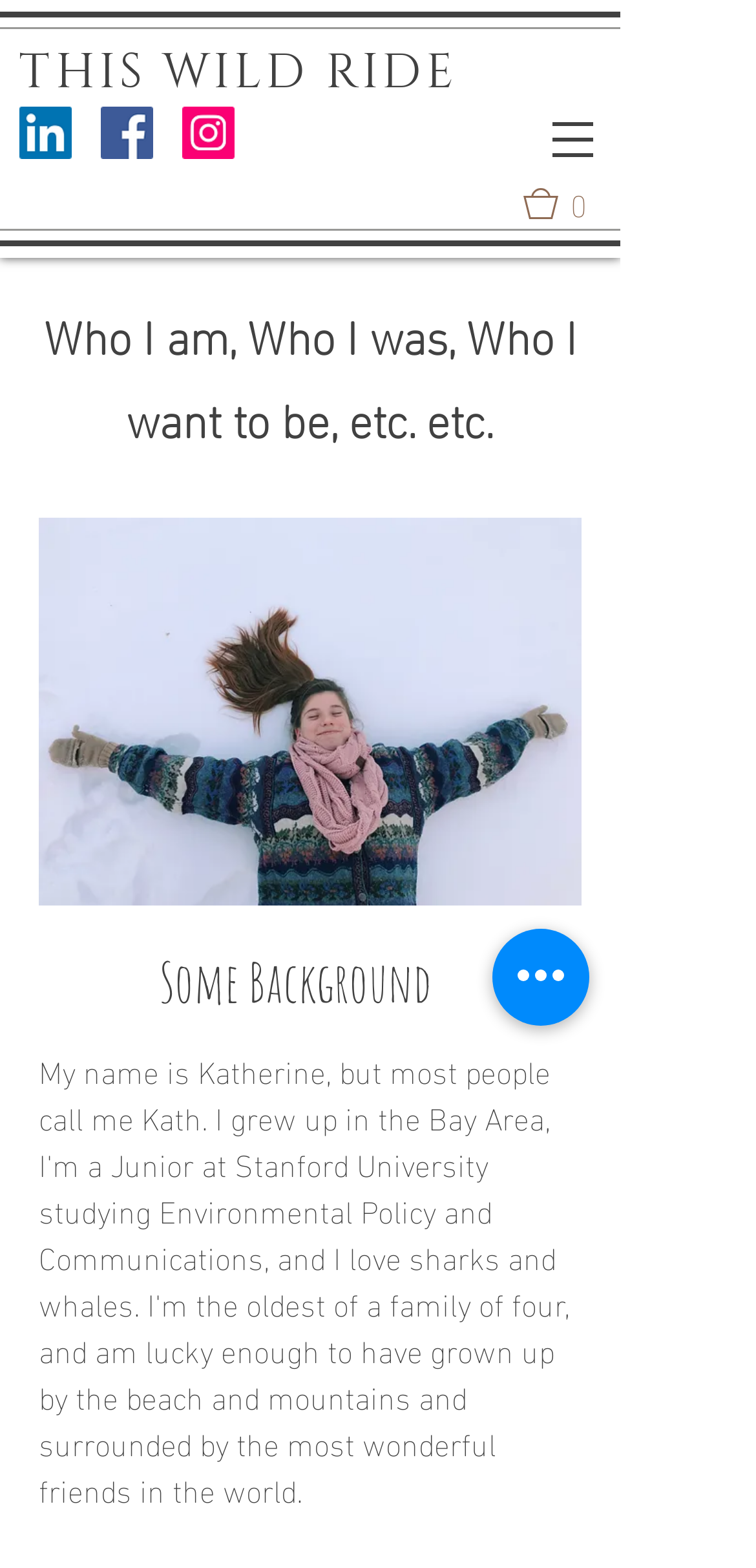From the details in the image, provide a thorough response to the question: How many social media icons are there?

By examining the 'Social Bar' list, I can see three links with images, each representing a social media platform: LinkedIn, Facebook, and Instagram. Therefore, there are three social media icons.